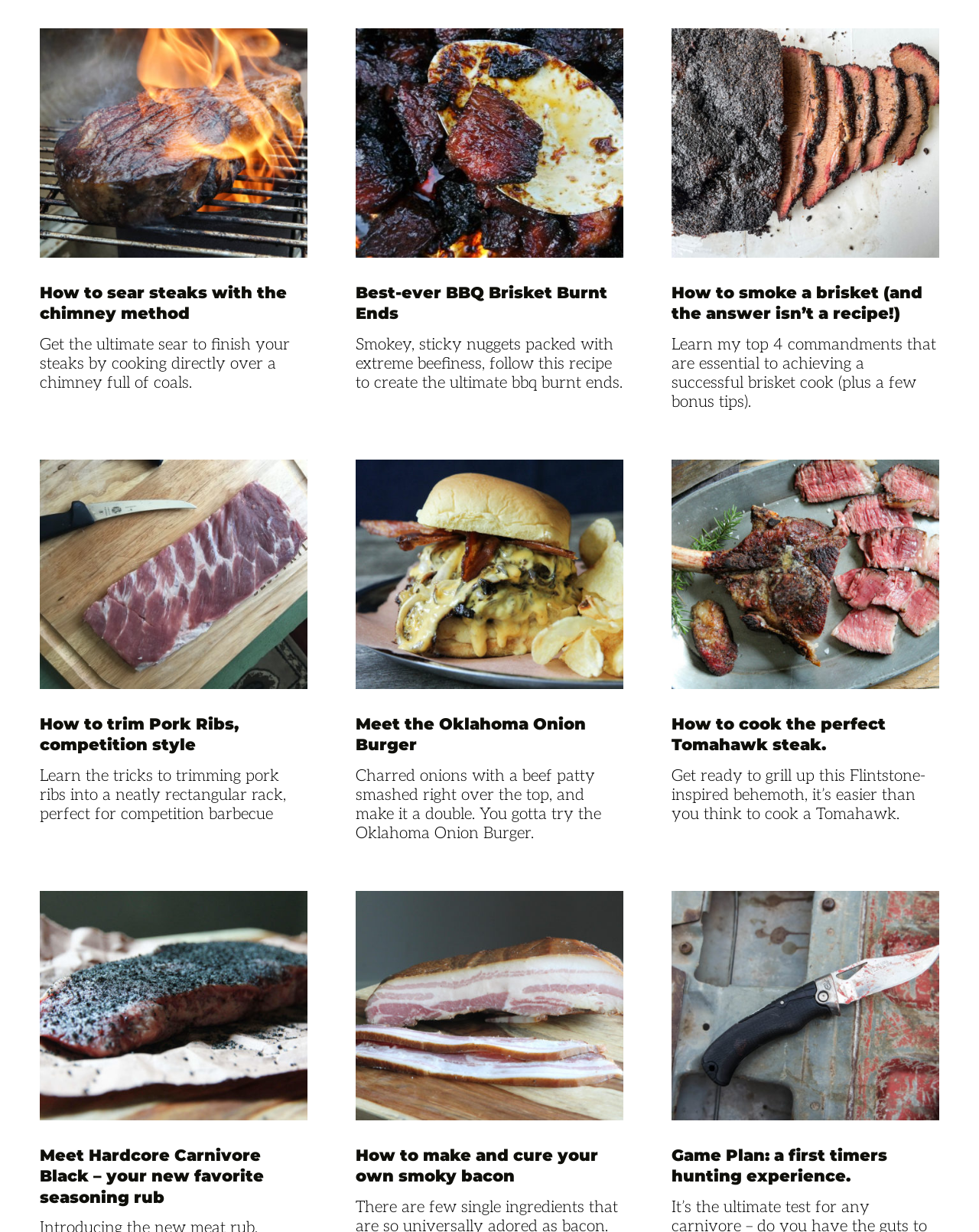Please provide a brief answer to the question using only one word or phrase: 
What is the title of the third article?

How to smoke a brisket